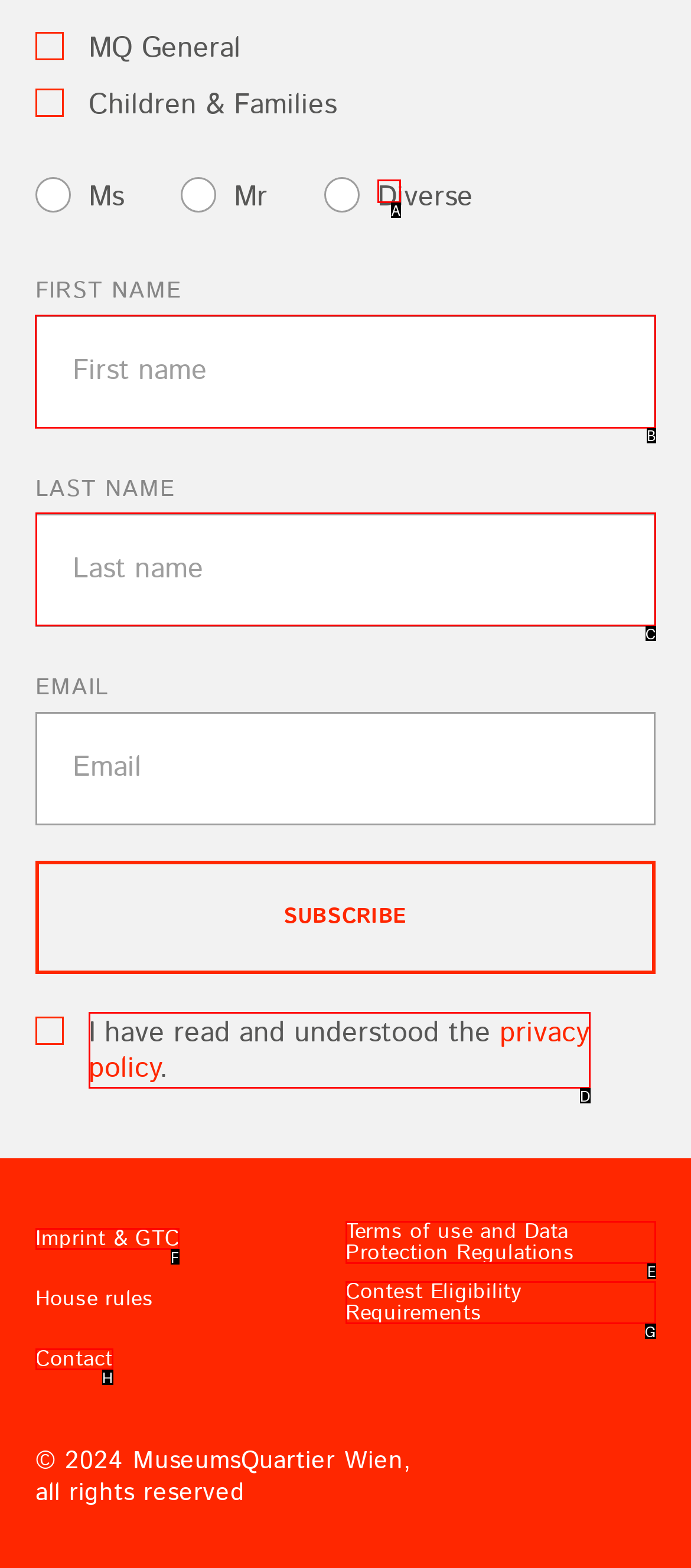Determine the appropriate lettered choice for the task: Enter first name. Reply with the correct letter.

B